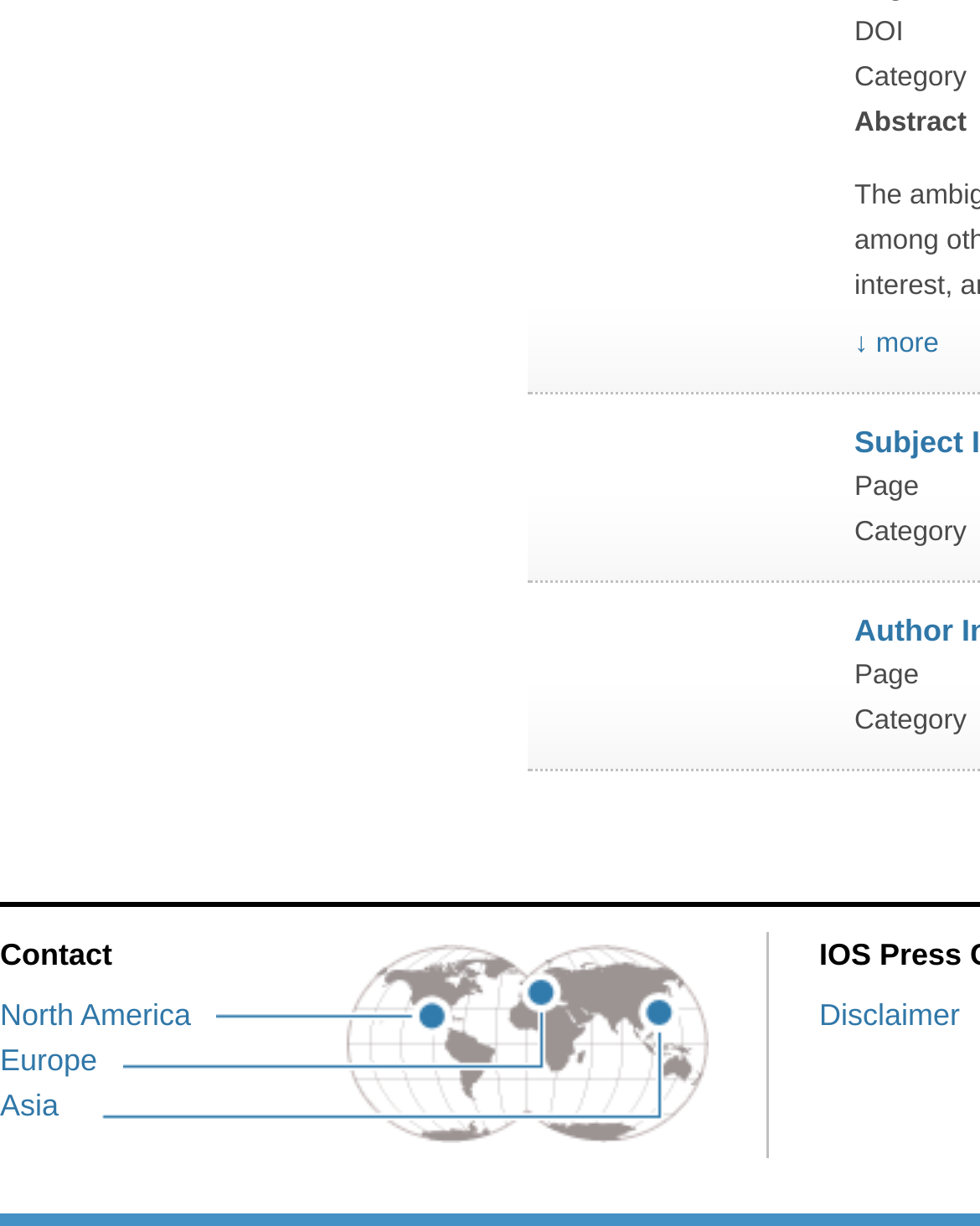Identify the bounding box coordinates for the UI element described as follows: aria-label="Open Search Bar". Use the format (top-left x, top-left y, bottom-right x, bottom-right y) and ensure all values are floating point numbers between 0 and 1.

None